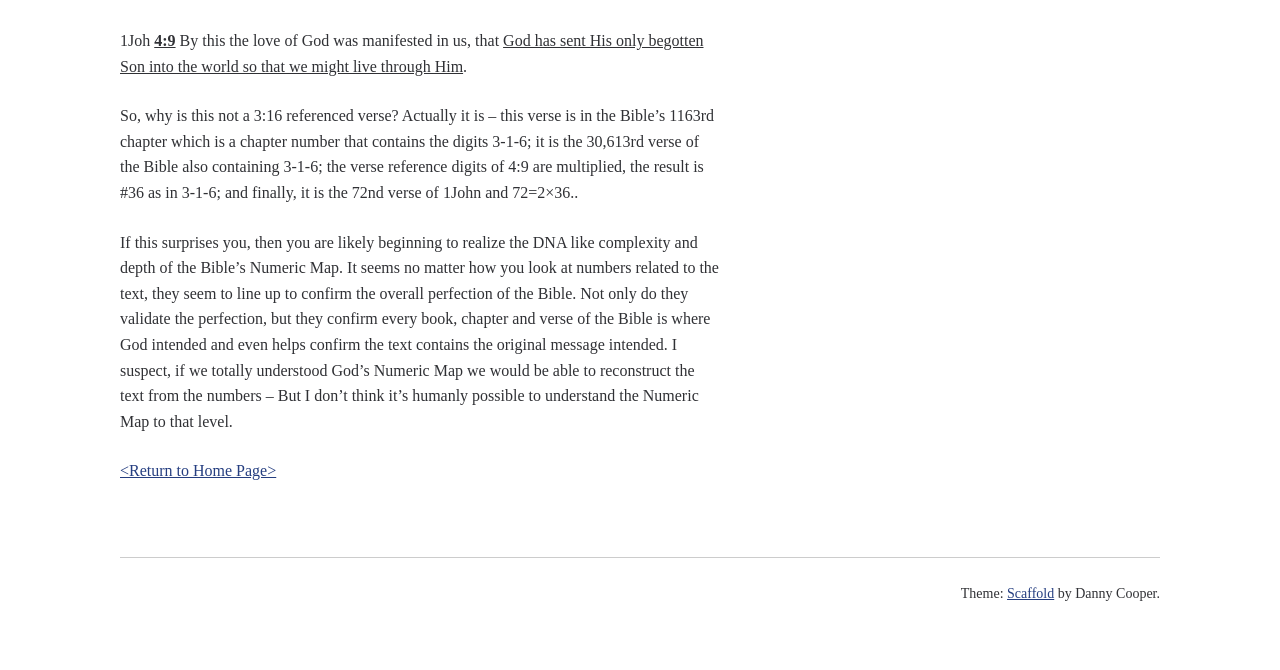Predict the bounding box coordinates for the UI element described as: "Scaffold". The coordinates should be four float numbers between 0 and 1, presented as [left, top, right, bottom].

[0.787, 0.875, 0.824, 0.897]